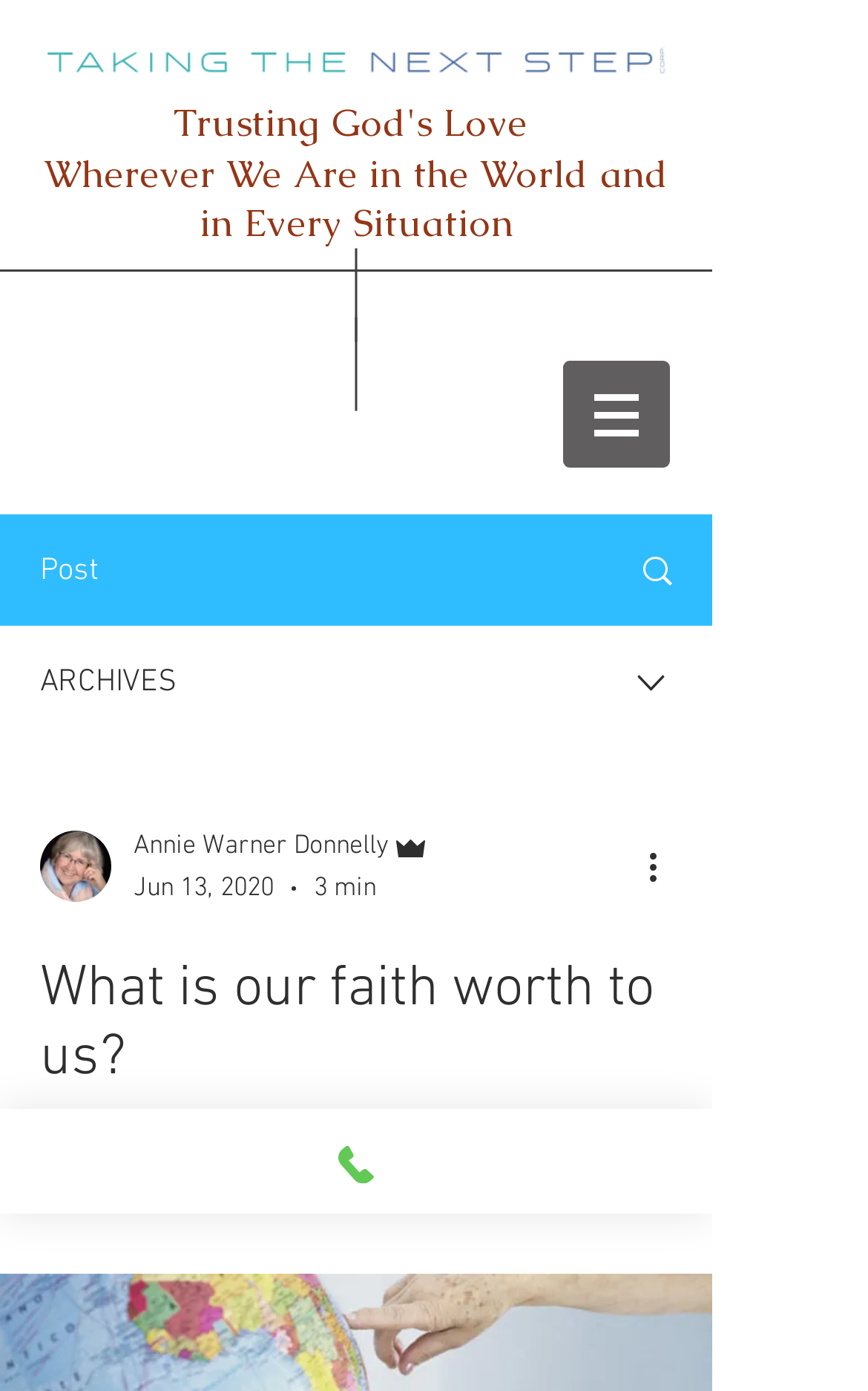Use a single word or phrase to answer the question: 
What is the date of the latest update?

Jul 17, 2023